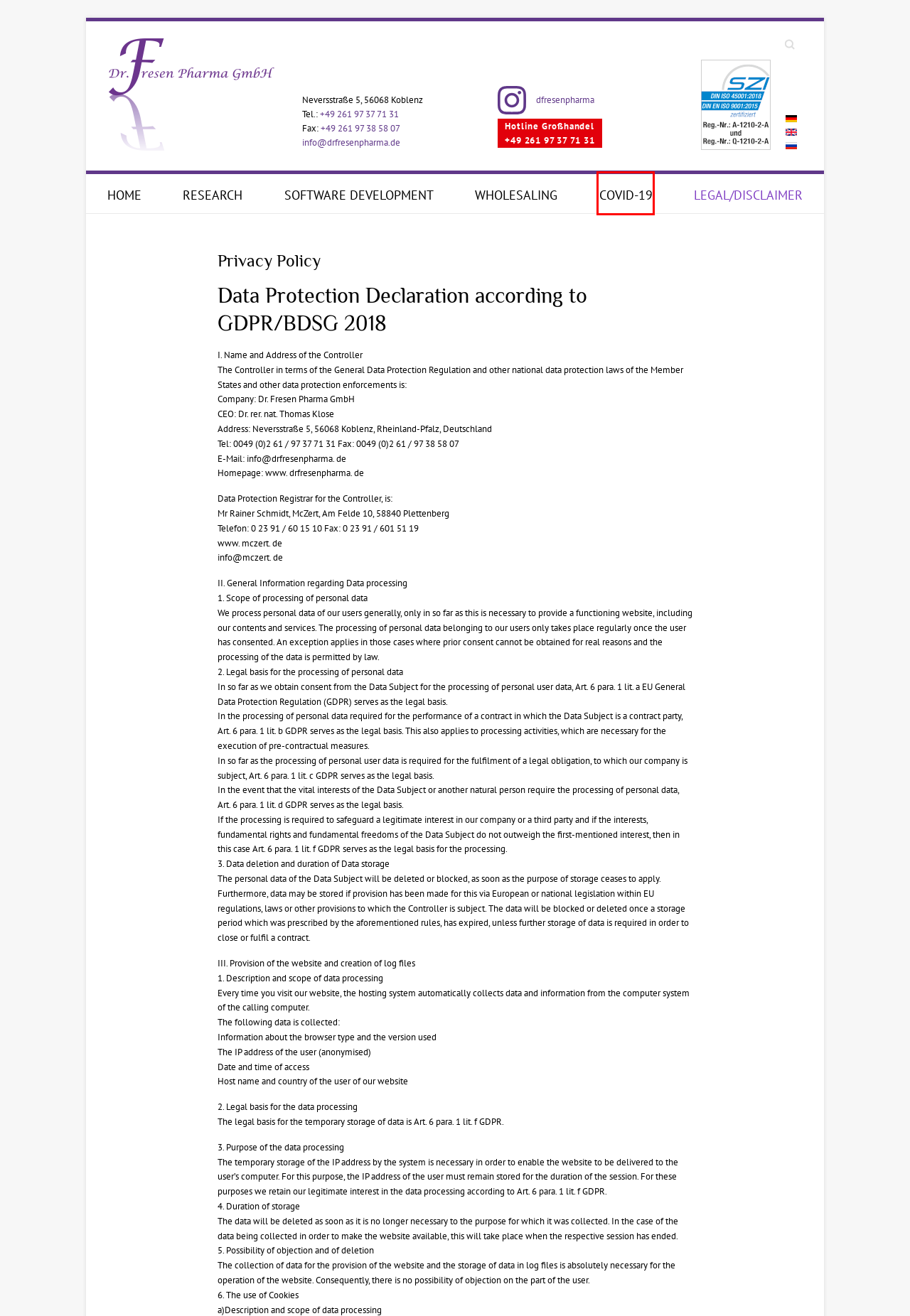Analyze the given webpage screenshot and identify the UI element within the red bounding box. Select the webpage description that best matches what you expect the new webpage to look like after clicking the element. Here are the candidates:
A. Dr. Fresen Pharma – Großhandel und Forschung
B. Software development – Dr. Fresen Pharma
C. Legal/Disclaimer – Dr. Fresen Pharma
D. Most Popular Free WordPress Themes 2024 - Theme Horse
E. Wholesaling – Dr. Fresen Pharma
F. Covid-19 – Neueste Entwicklungen in Medizin und Wissenschaft
G. Datenschutz – Dr. Fresen Pharma
H. Research – Dr. Fresen Pharma

F